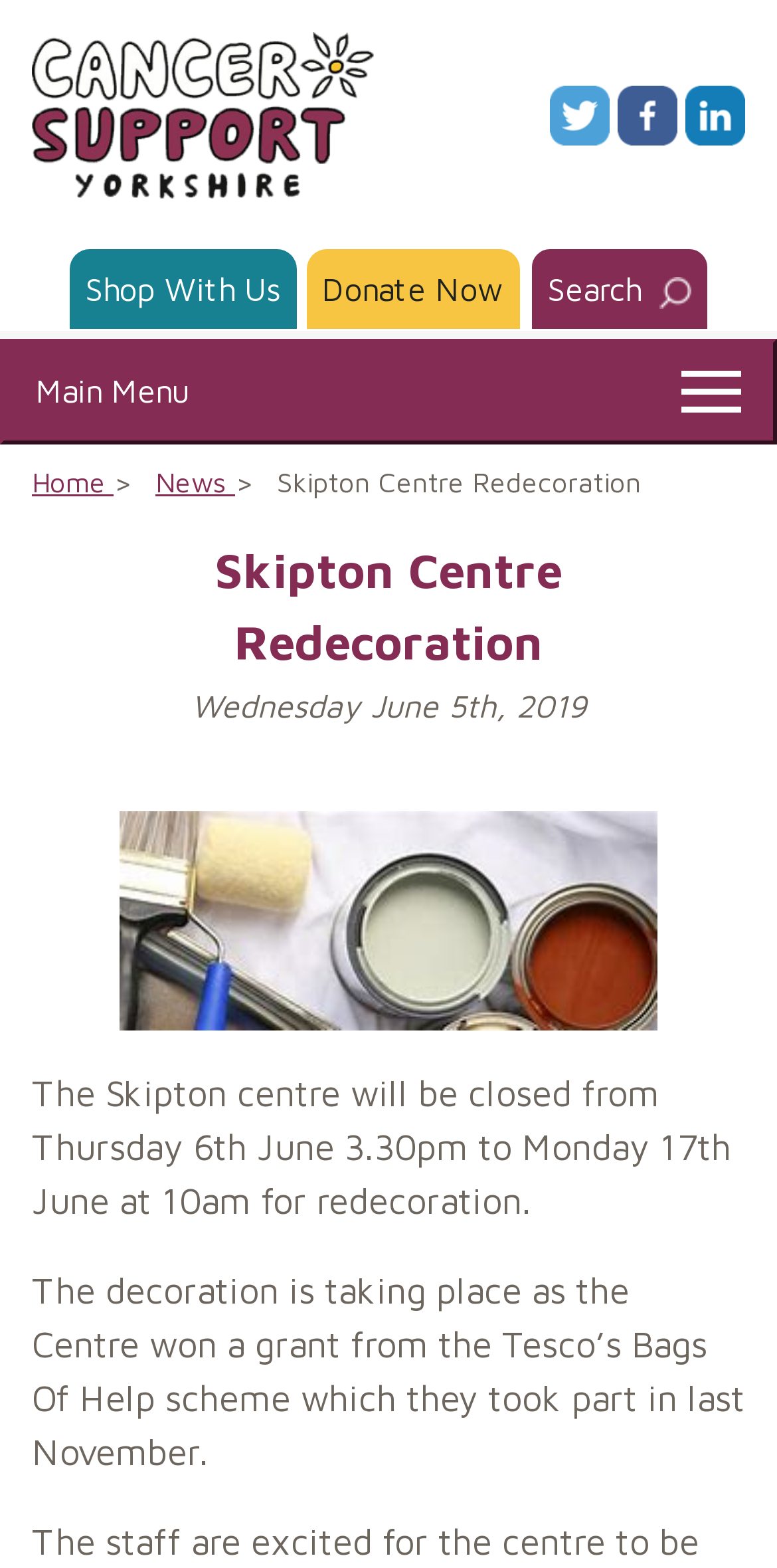Pinpoint the bounding box coordinates of the area that should be clicked to complete the following instruction: "Open Twitter page". The coordinates must be given as four float numbers between 0 and 1, i.e., [left, top, right, bottom].

[0.697, 0.059, 0.785, 0.082]